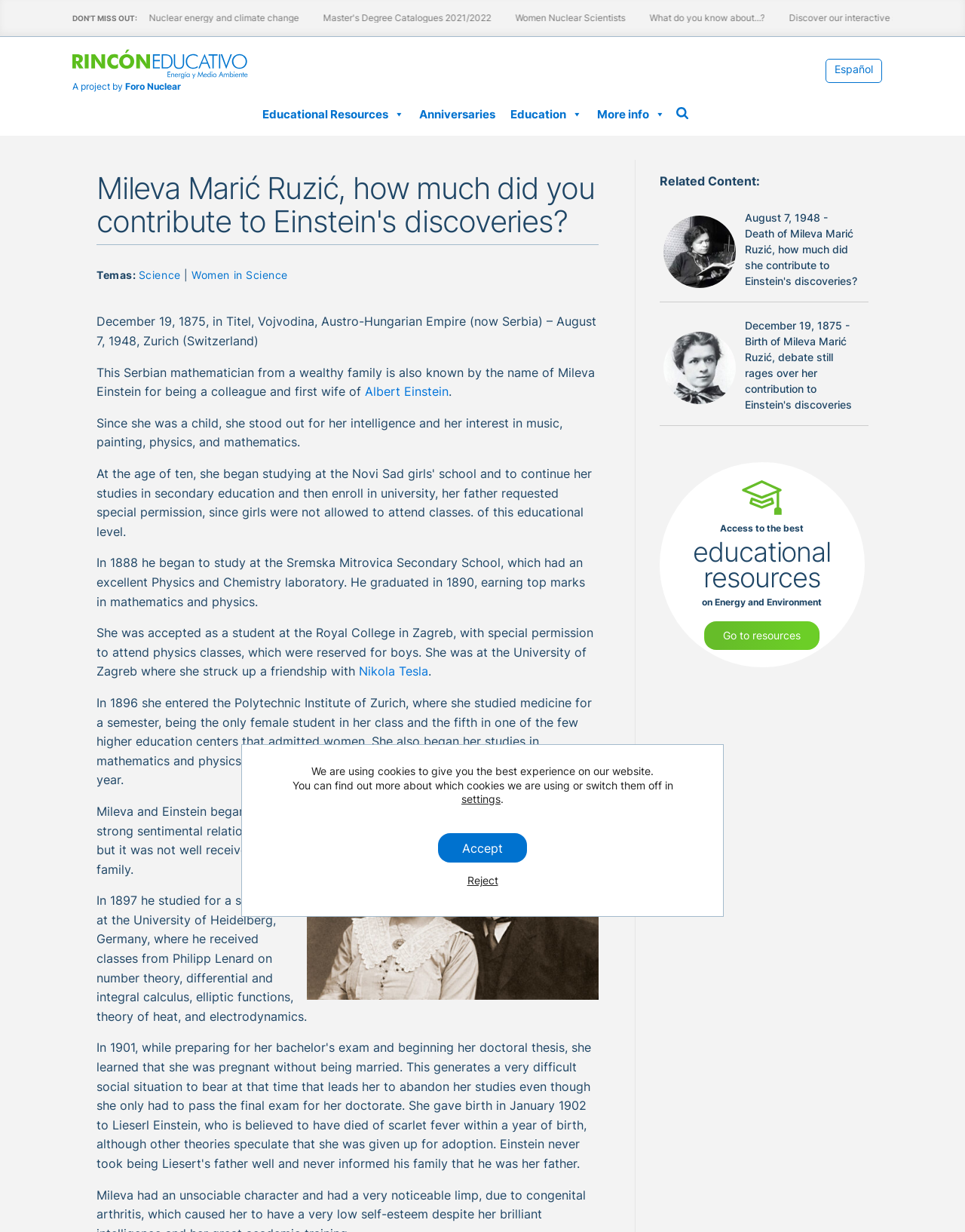Determine the bounding box coordinates for the area you should click to complete the following instruction: "check blog posts".

None